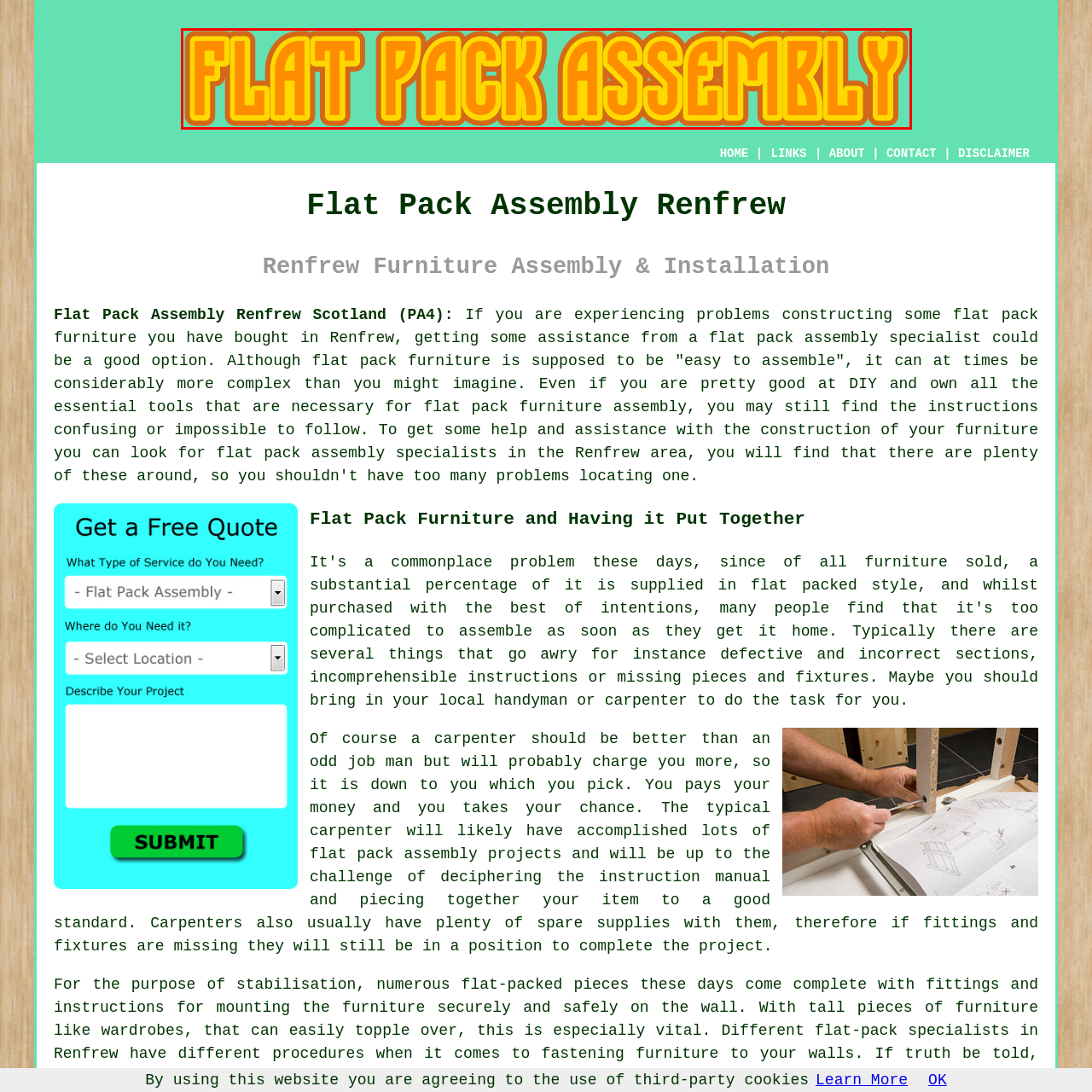Offer a meticulous description of everything depicted in the red-enclosed portion of the image.

The image features bold, stylized text prominently displaying the phrase "FLAT PACK ASSEMBLY." The use of vibrant orange and yellow colors gives it a cheerful and energetic appearance, standing out against a soothing light blue background. This visually engaging design is likely intended to capture the viewer's attention, emphasizing the theme of assembling flat pack furniture. This caption aligns with the context of home improvement and DIY solutions, appealing to those seeking assistance with furniture assembly in Renfrew.